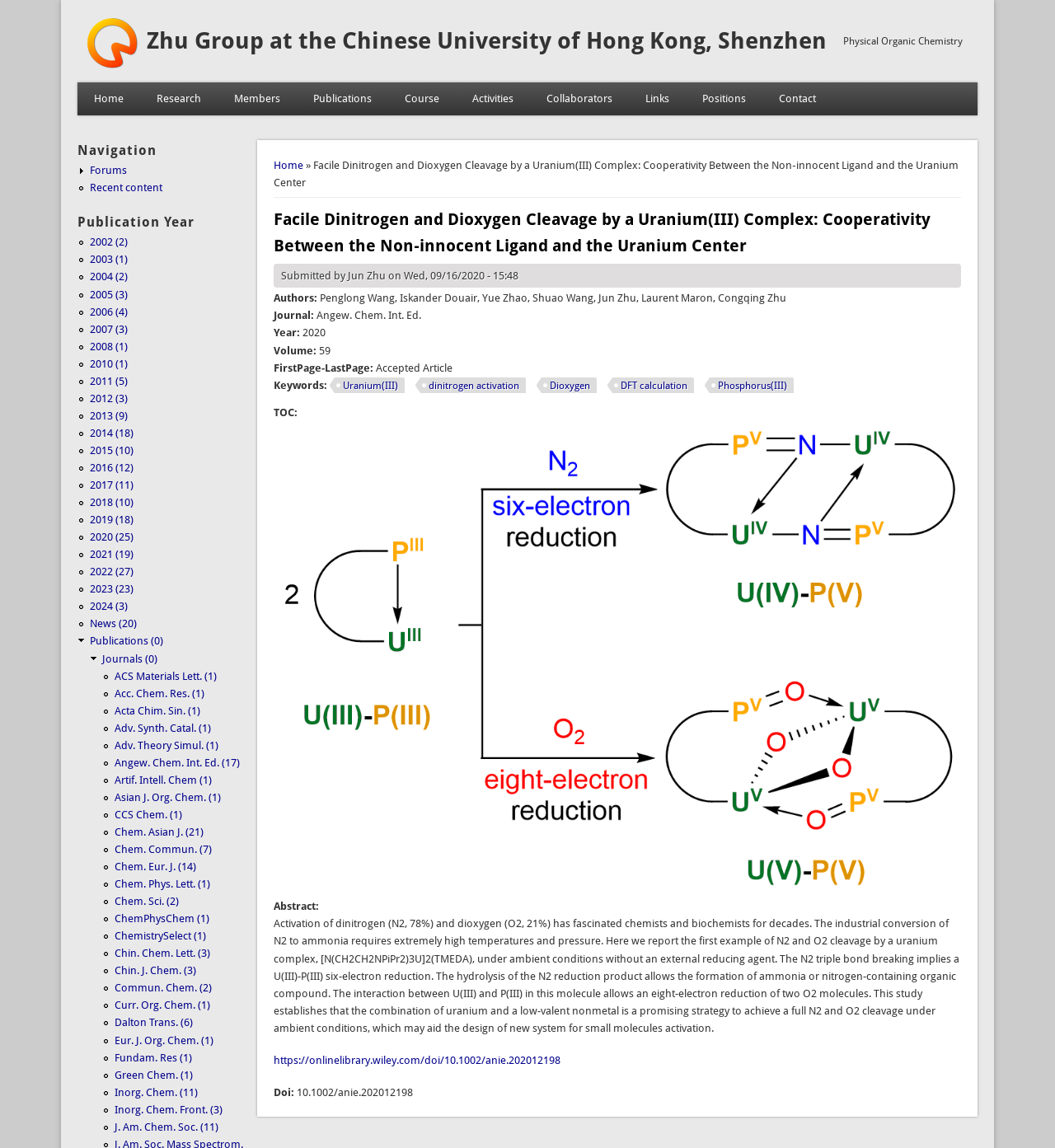Highlight the bounding box coordinates of the element you need to click to perform the following instruction: "Contact the team through 'partners@ambcrypto.com'."

None